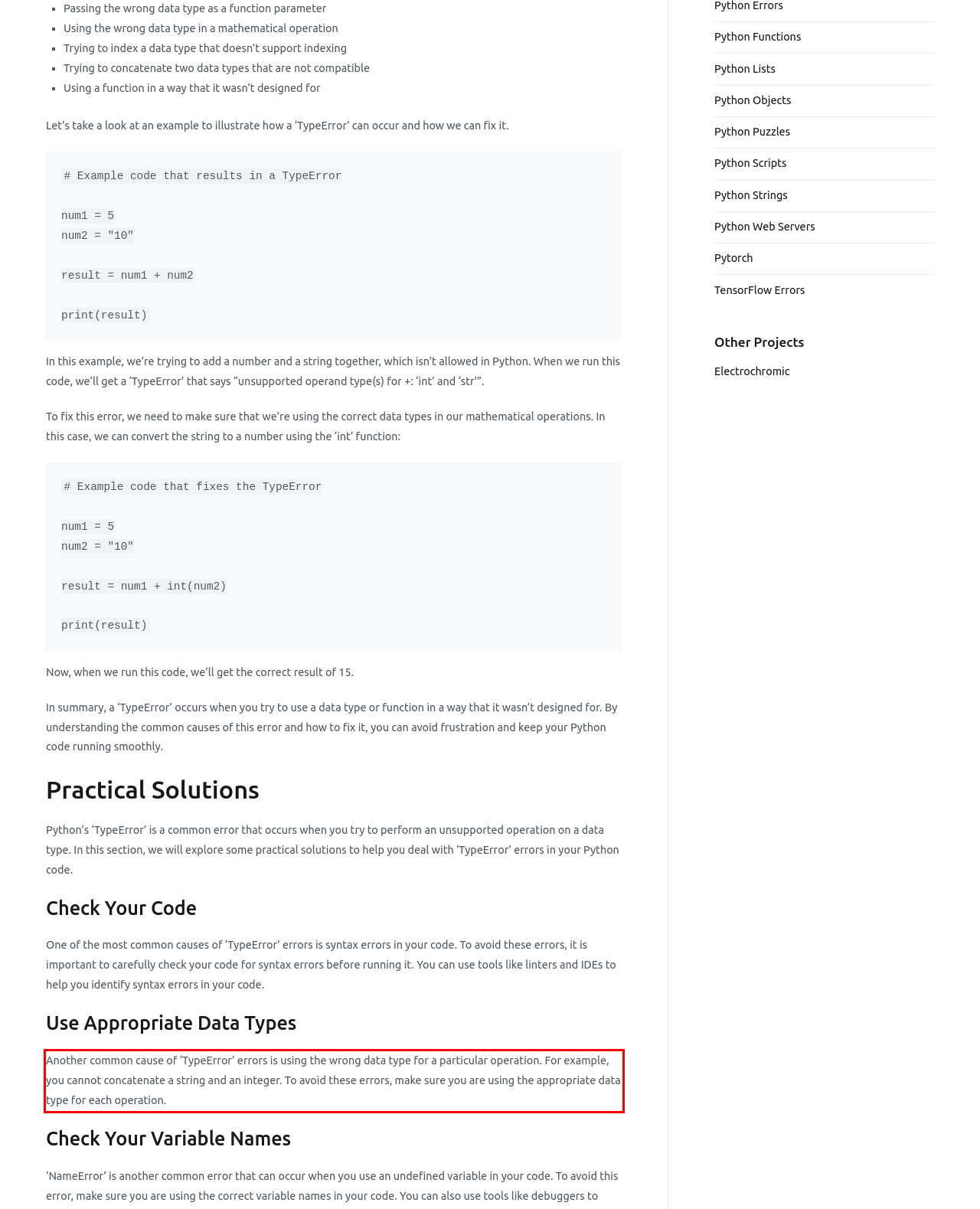Please use OCR to extract the text content from the red bounding box in the provided webpage screenshot.

Another common cause of ‘TypeError’ errors is using the wrong data type for a particular operation. For example, you cannot concatenate a string and an integer. To avoid these errors, make sure you are using the appropriate data type for each operation.